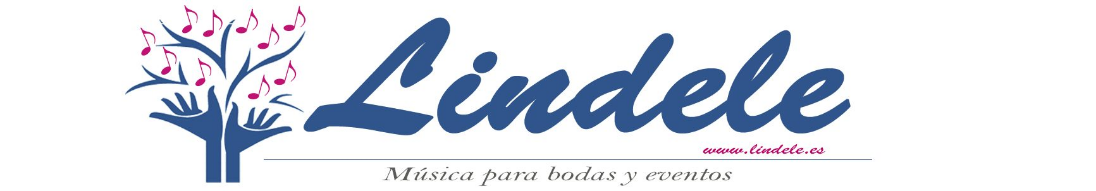What is the website address of Lindele?
Please provide a single word or phrase as your answer based on the screenshot.

www.lindele.es